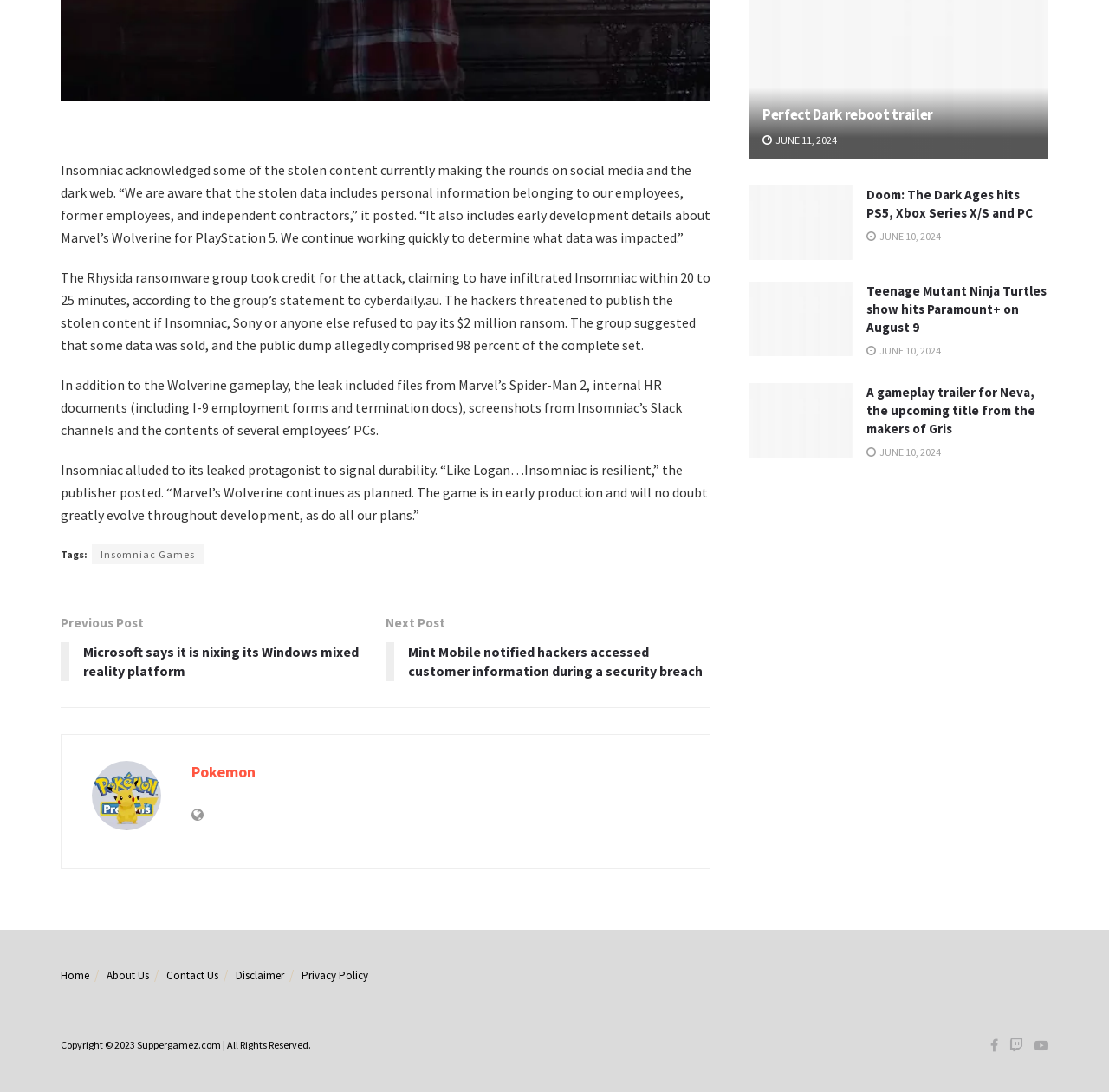How much ransom did the hackers demand?
Please respond to the question with a detailed and well-explained answer.

According to the second paragraph, the Rhysida ransomware group threatened to publish the stolen content if Insomniac, Sony or anyone else refused to pay its $2 million ransom.